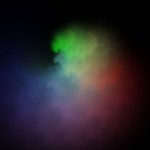Explain in detail what you see in the image.

The image features an abstract fractal background characterized by a blend of vibrant colors, including greens, blues, and reds, set against a dark backdrop. The swirling hues create a sense of depth and movement, evoking a dreamy and ethereal atmosphere. This design can serve as an eye-catching background for presentations or creative projects, enhancing visual appeal while maintaining a dynamic yet subtle aesthetic. It's part of a collection of fractal backgrounds, suitable for various thematic presentations or artistic endeavors.